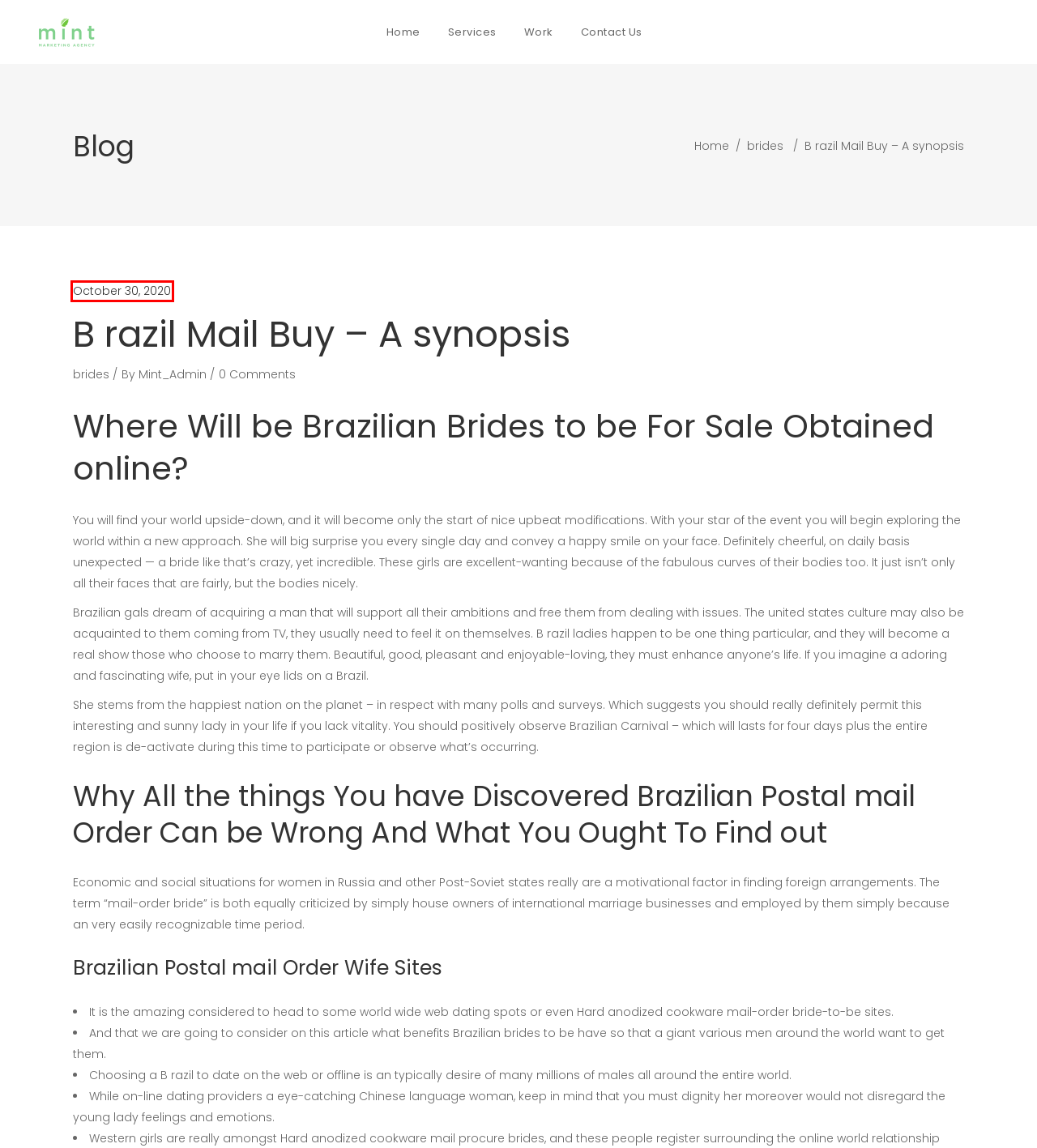Given a webpage screenshot with a UI element marked by a red bounding box, choose the description that best corresponds to the new webpage that will appear after clicking the element. The candidates are:
A. NYCescortmodels ⭐️ New York Escorts guide - NYC Escorts - NY Escorts
B. Take upwards Cutting-edge gambling house Games – Mint
C. brides – Mint
D. Dubai Escorts State - independent escort girls Guide in United Arab Emirates, UAE
E. Zoysia sod Stance Machine – Mint
F. Mint_Admin – Mint
G. Mint – Marketing
H. October 2020 – Mint

H